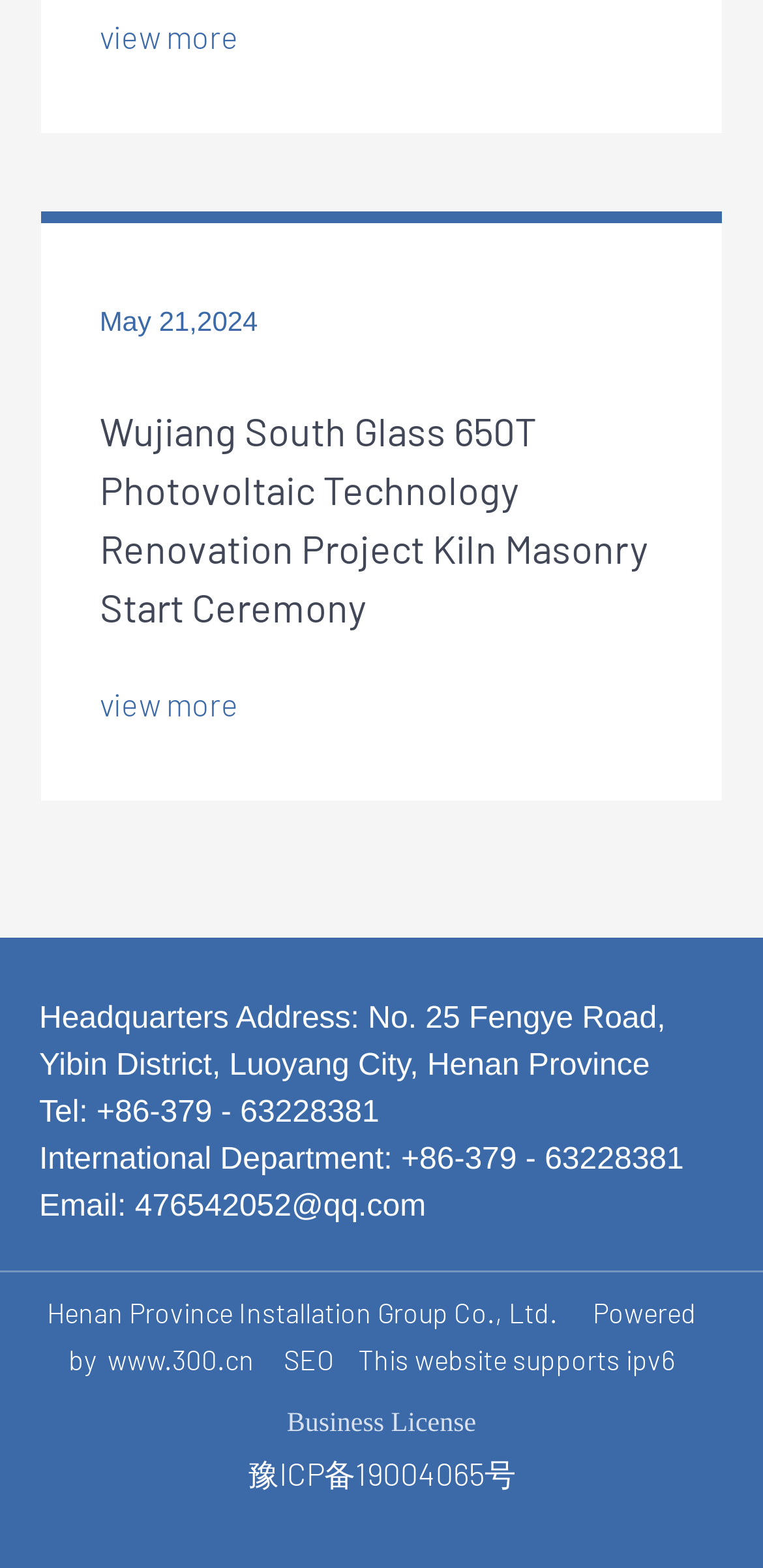Please identify the bounding box coordinates of the element that needs to be clicked to execute the following command: "Send an email to the company". Provide the bounding box using four float numbers between 0 and 1, formatted as [left, top, right, bottom].

[0.177, 0.758, 0.558, 0.78]